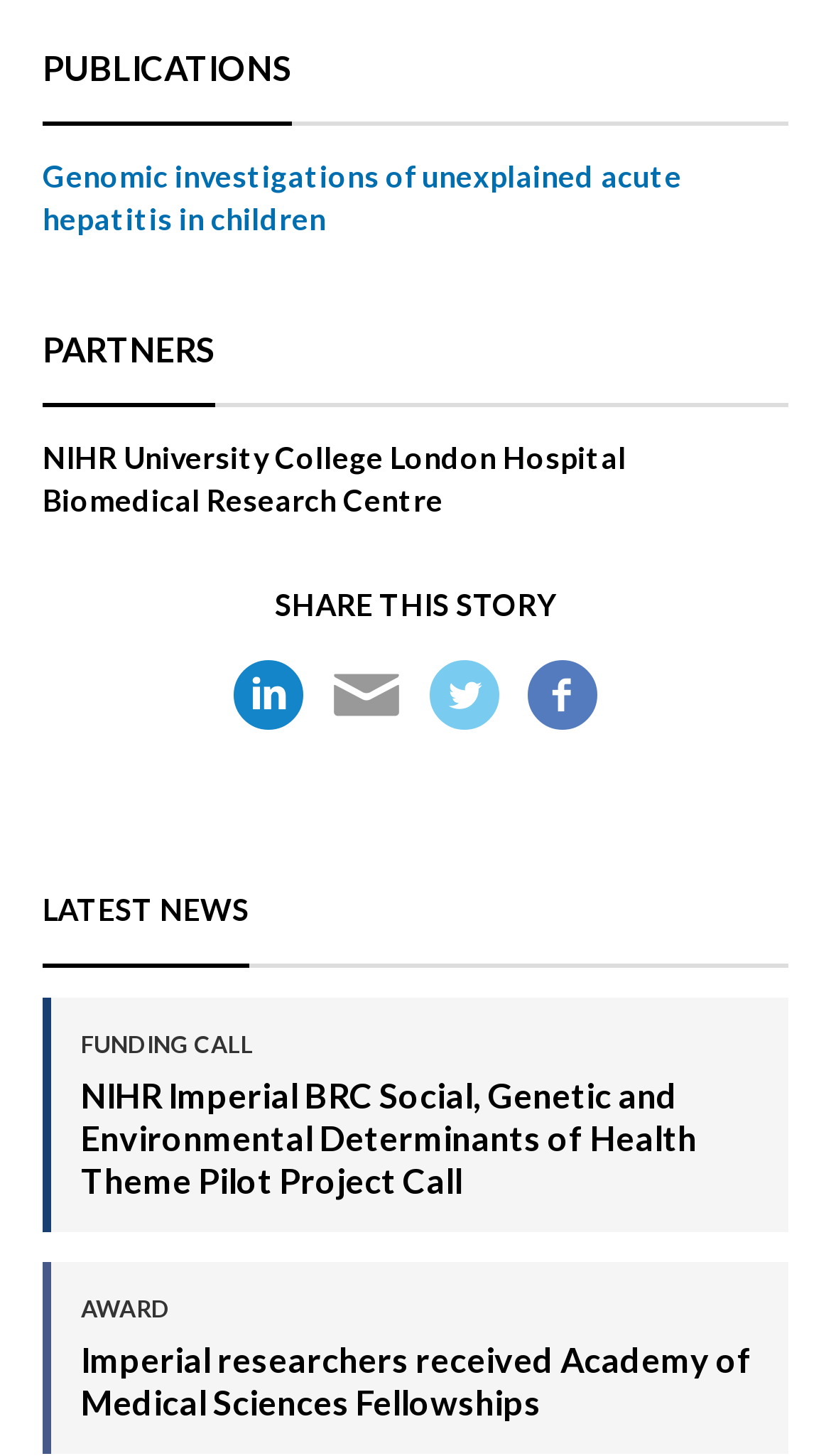Using the provided element description: "title="Share via Twitter"", identify the bounding box coordinates. The coordinates should be four floats between 0 and 1 in the order [left, top, right, bottom].

[0.515, 0.453, 0.603, 0.503]